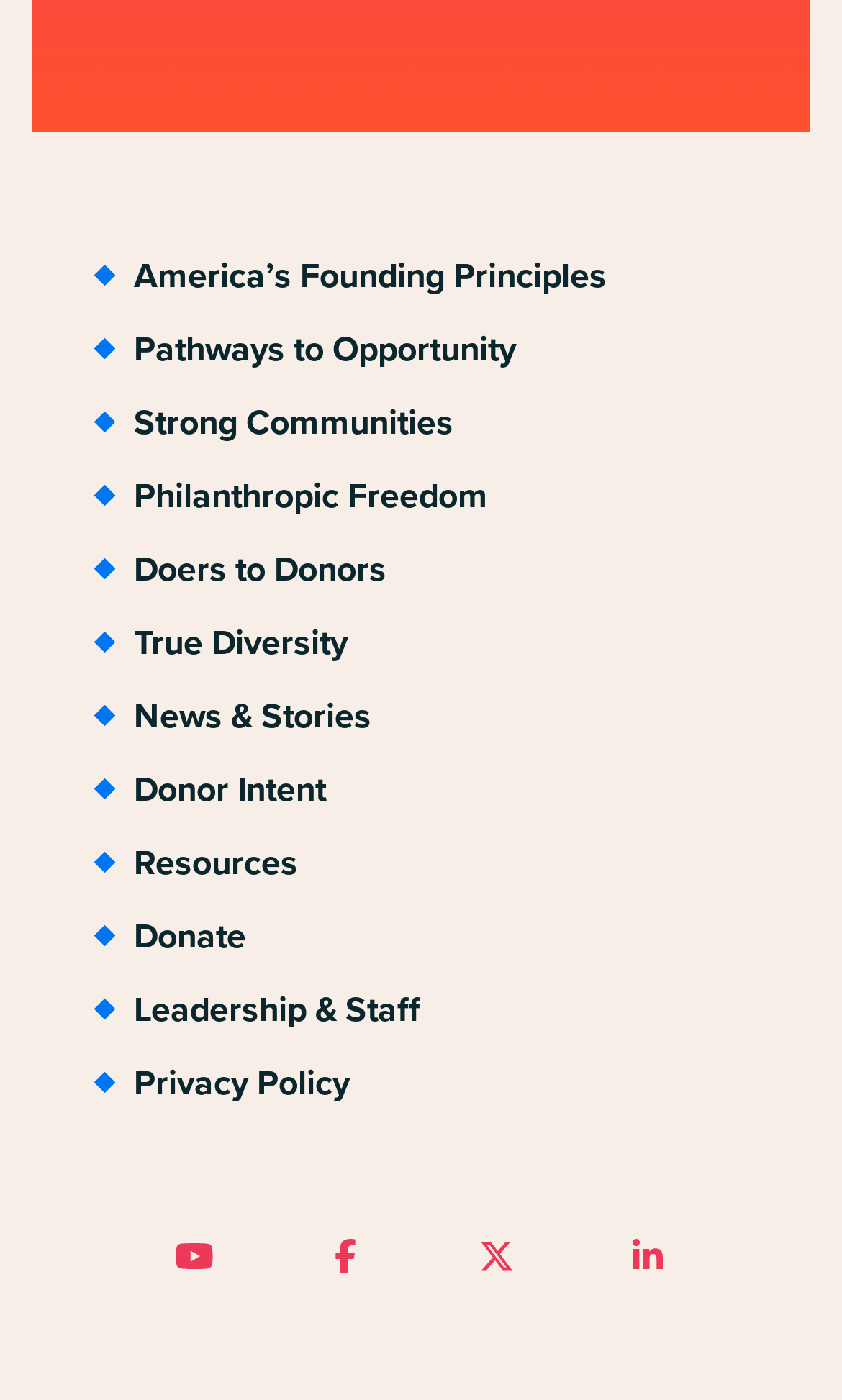Locate the bounding box coordinates of the area you need to click to fulfill this instruction: 'Visit America’s Founding Principles'. The coordinates must be in the form of four float numbers ranging from 0 to 1: [left, top, right, bottom].

[0.115, 0.171, 0.721, 0.224]